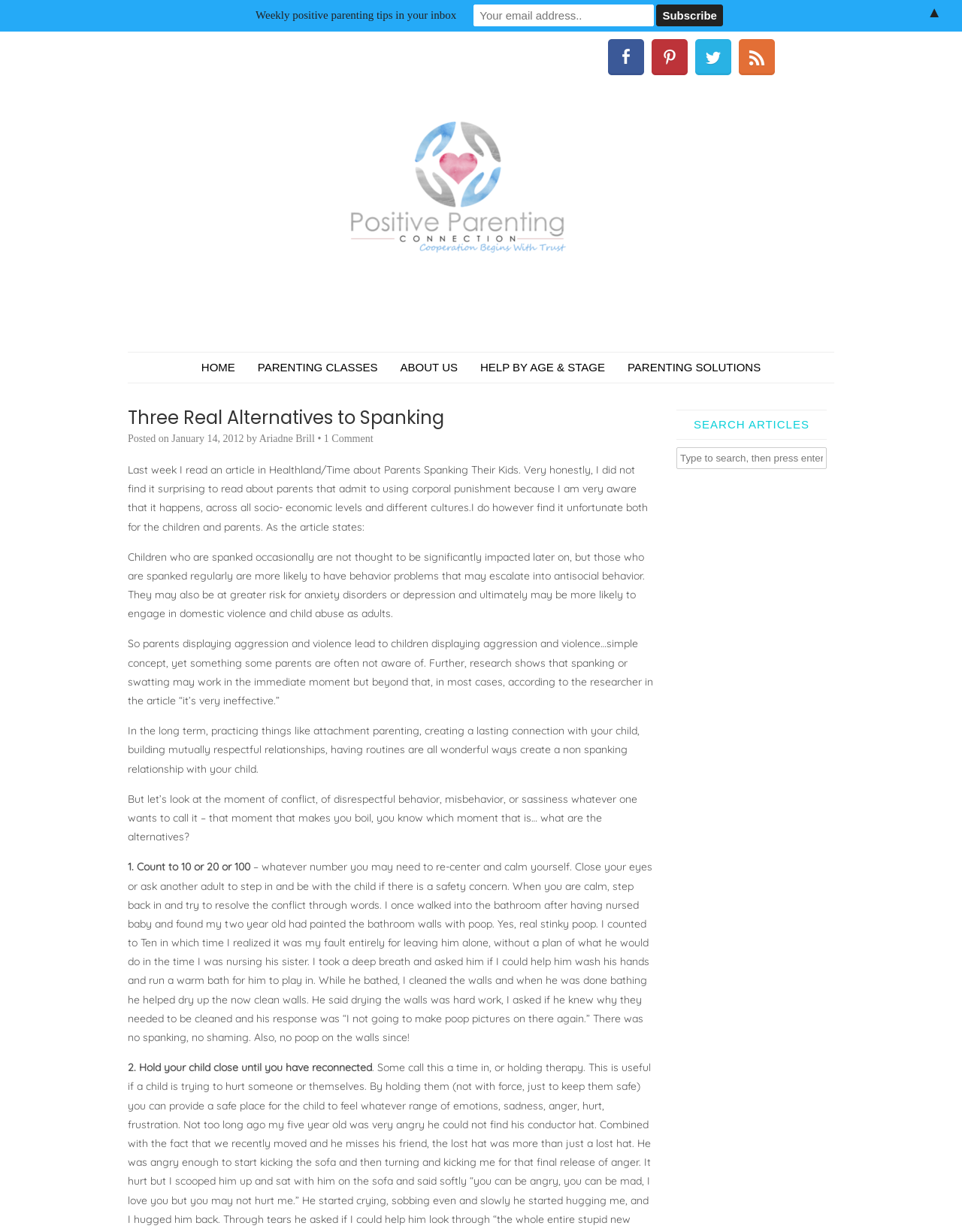Find the bounding box coordinates for the area that should be clicked to accomplish the instruction: "Read the article by Ariadne Brill".

[0.269, 0.352, 0.327, 0.361]